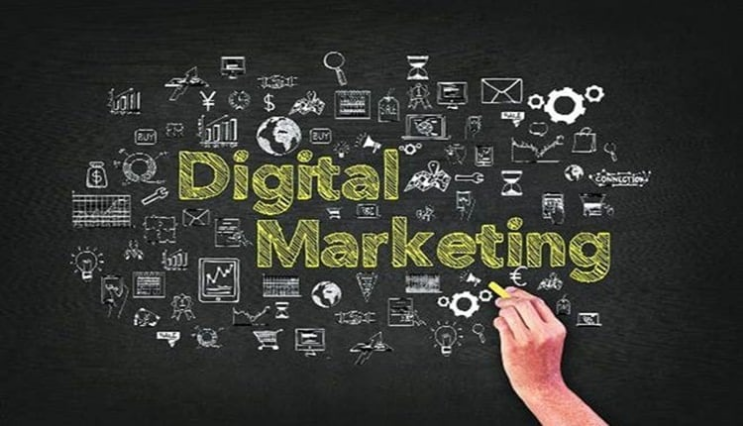Provide a thorough and detailed response to the question by examining the image: 
What is the hand depicted doing?

The caption states that a hand is depicted, poised to write or draw, which enhances the interactive feel of the artwork, implying that the hand is in a position to create or add to the illustration.